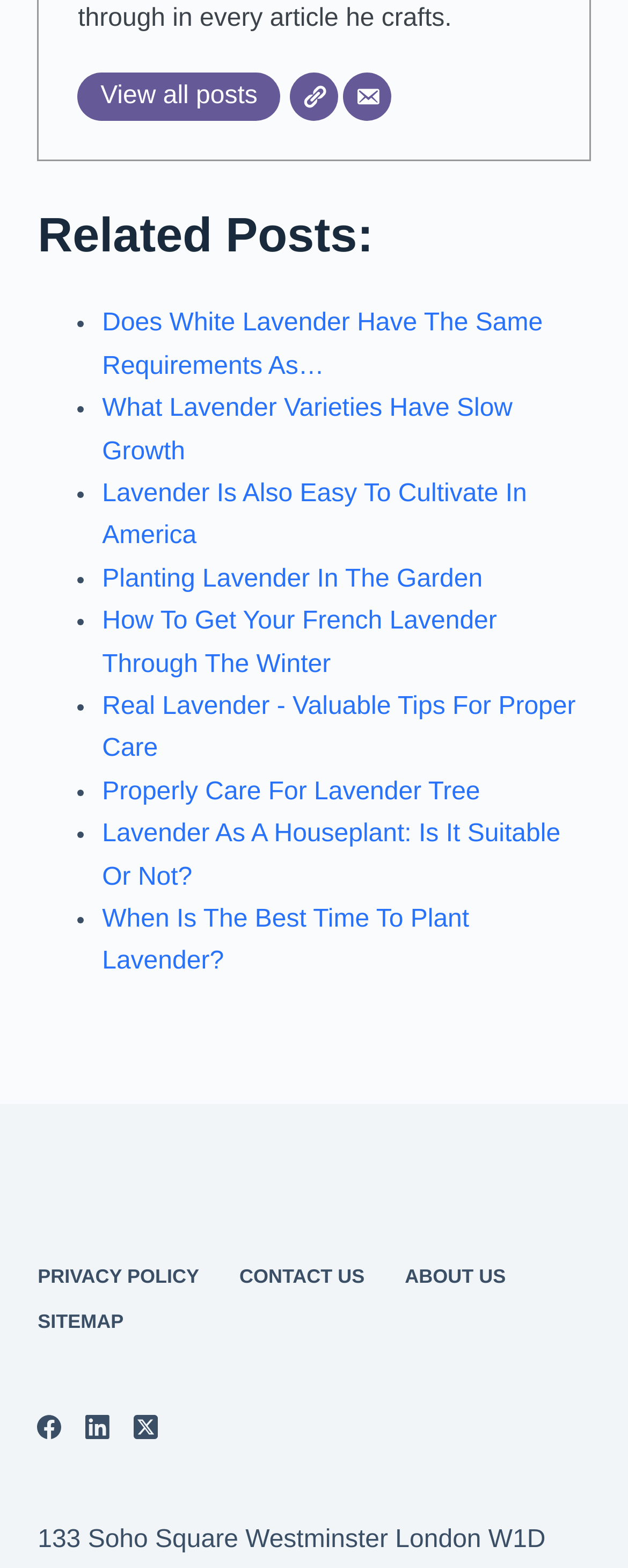Using the description: "Sitemap", identify the bounding box of the corresponding UI element in the screenshot.

[0.028, 0.835, 0.229, 0.851]